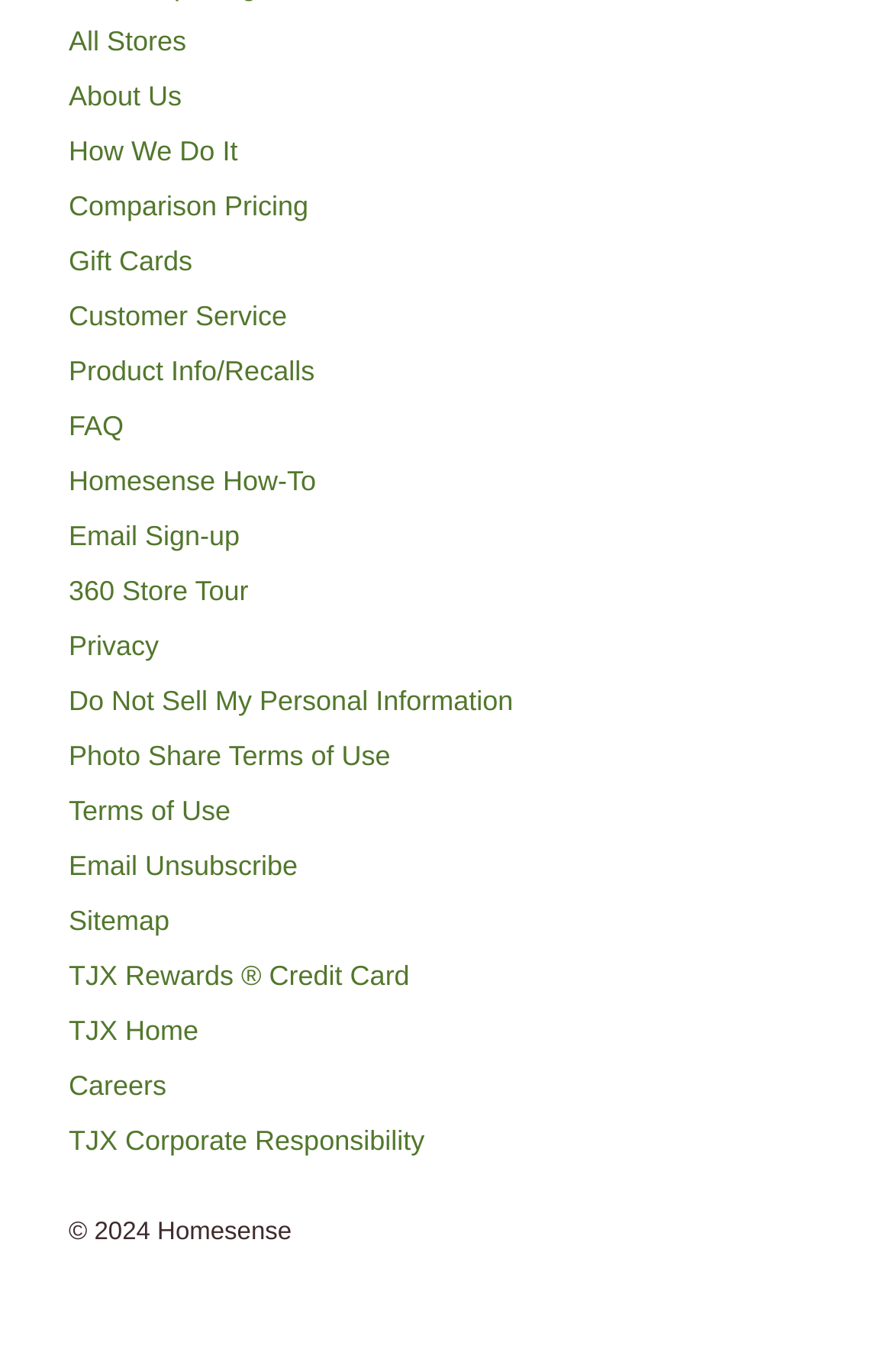Can you provide the bounding box coordinates for the element that should be clicked to implement the instruction: "Learn about Homesense"?

[0.077, 0.059, 0.203, 0.082]